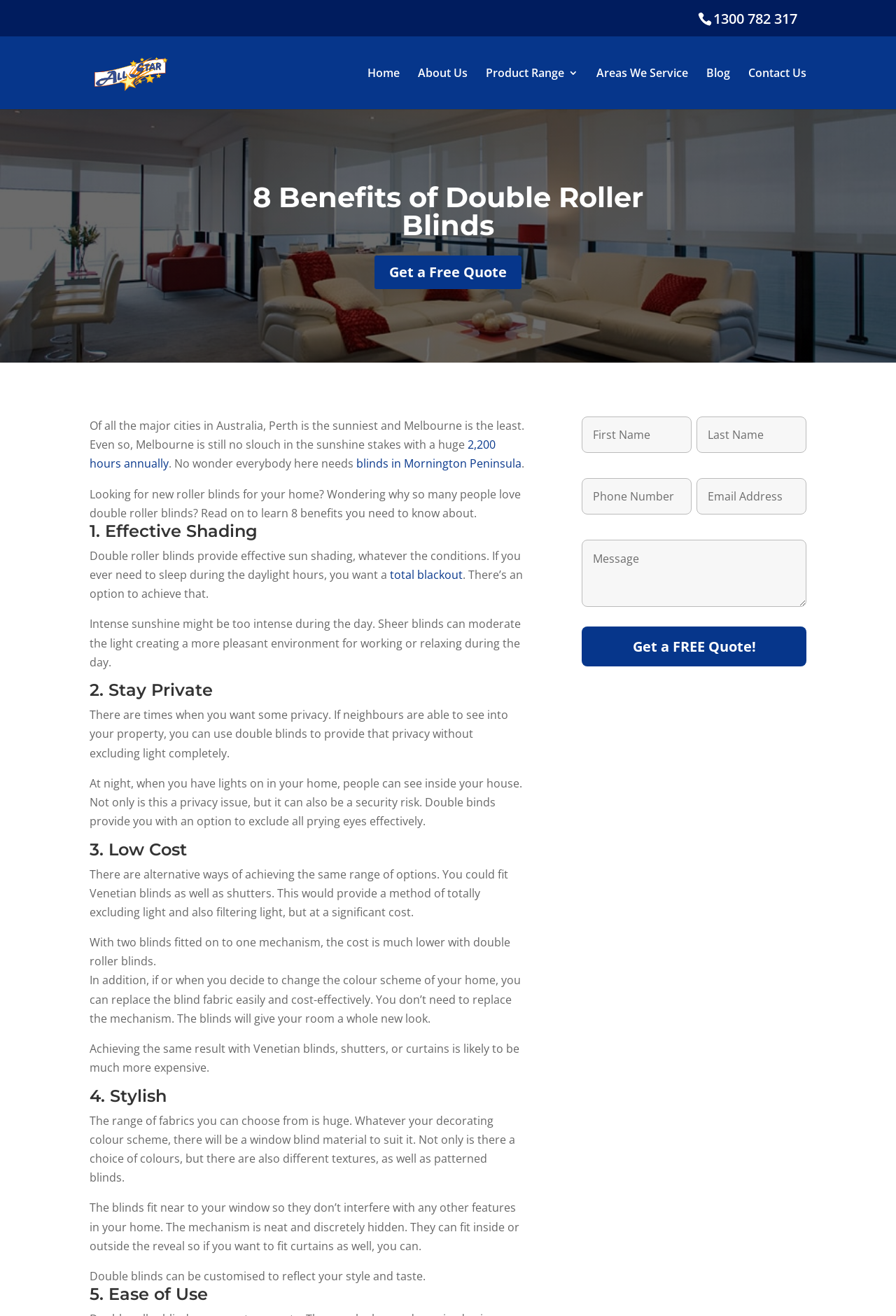Locate the bounding box coordinates of the element that should be clicked to fulfill the instruction: "View all blogs".

None